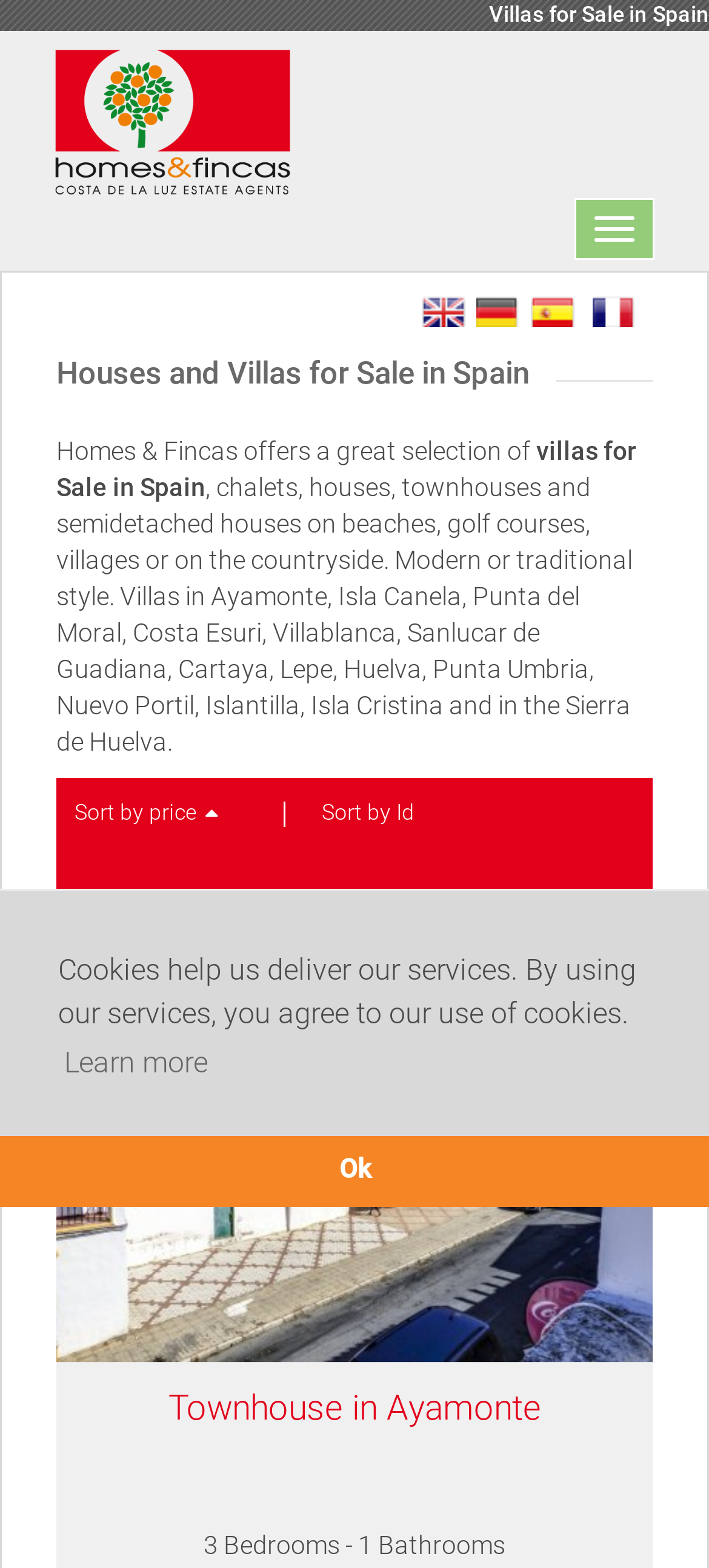Locate and provide the bounding box coordinates for the HTML element that matches this description: "Learn more".

[0.082, 0.661, 0.301, 0.696]